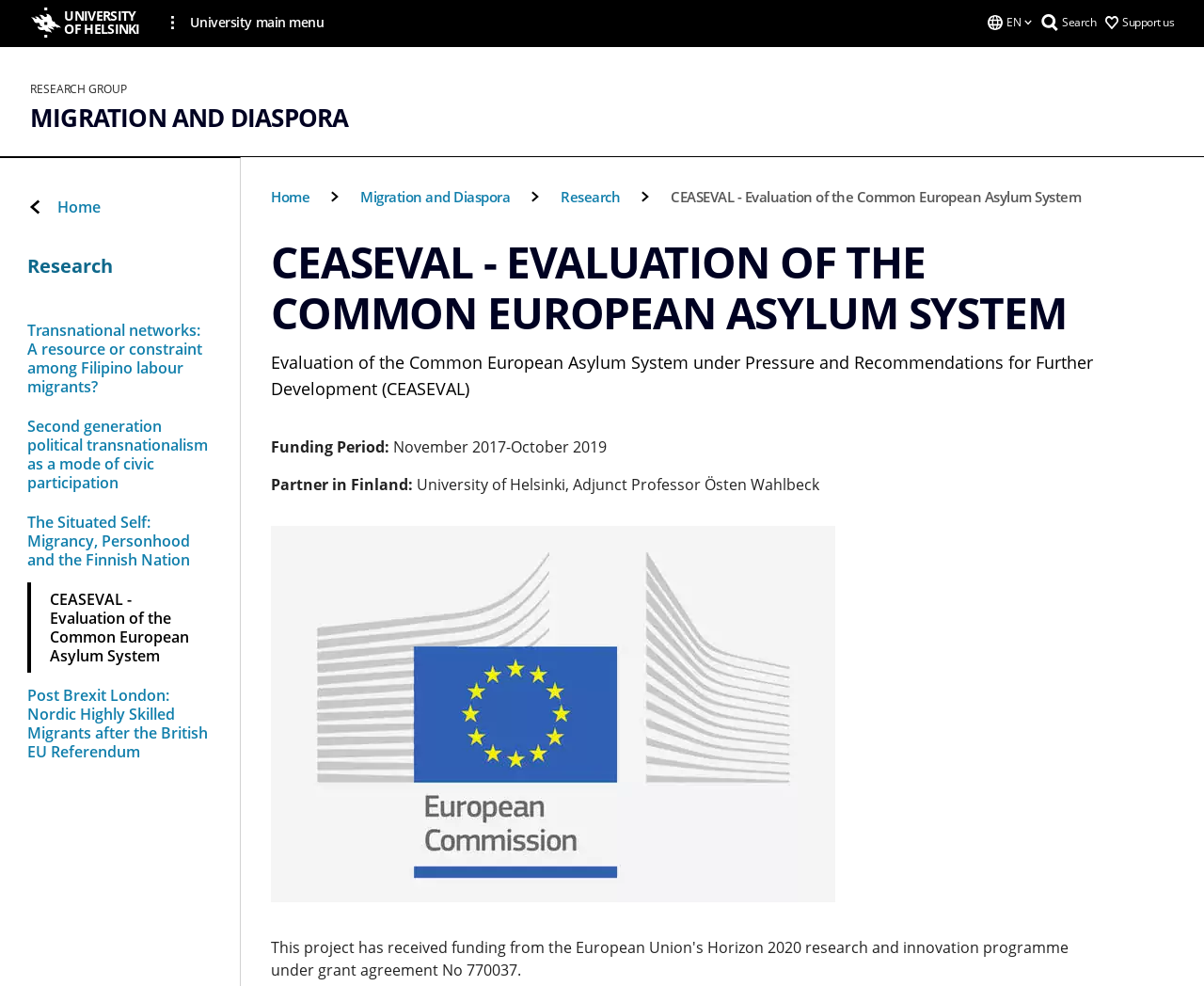Locate the bounding box of the UI element described in the following text: "Support us".

[0.918, 0.0, 0.975, 0.046]